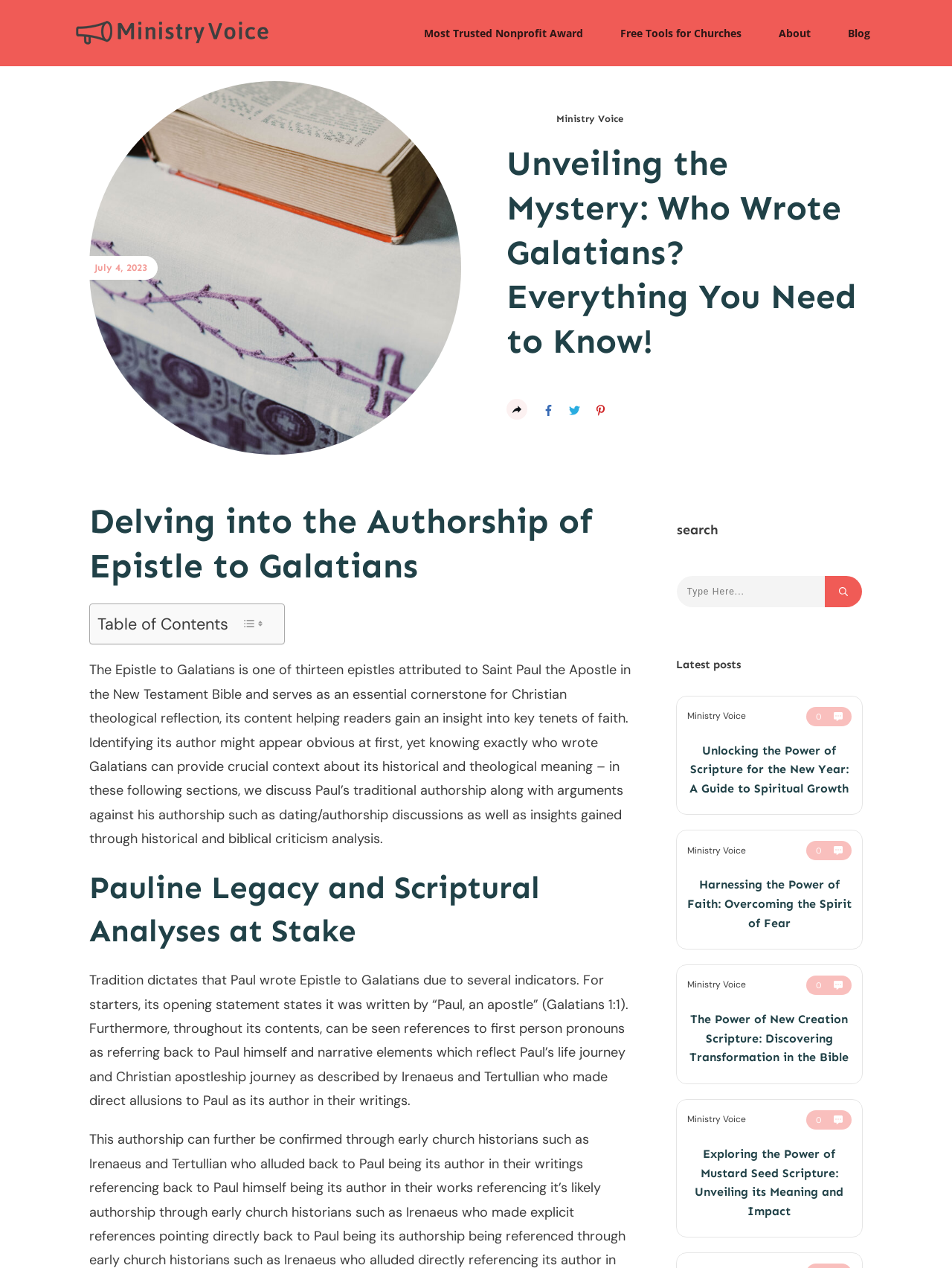Given the element description Most Trusted Nonprofit Award, identify the bounding box coordinates for the UI element on the webpage screenshot. The format should be (top-left x, top-left y, bottom-right x, bottom-right y), with values between 0 and 1.

[0.445, 0.018, 0.612, 0.034]